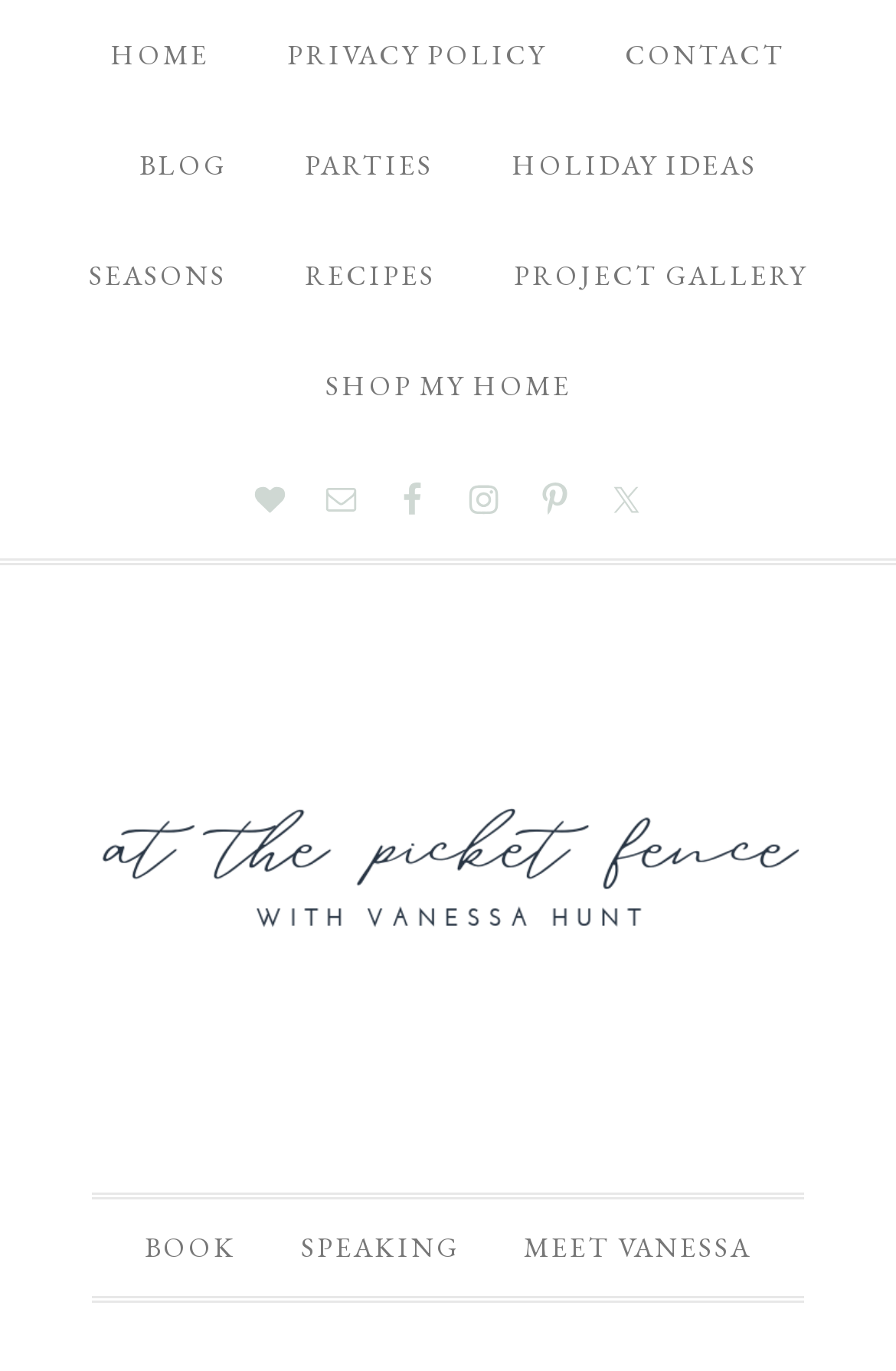Determine the heading of the webpage and extract its text content.

CELEBRATION OF SERVICE WITH THE HOME DEPOT